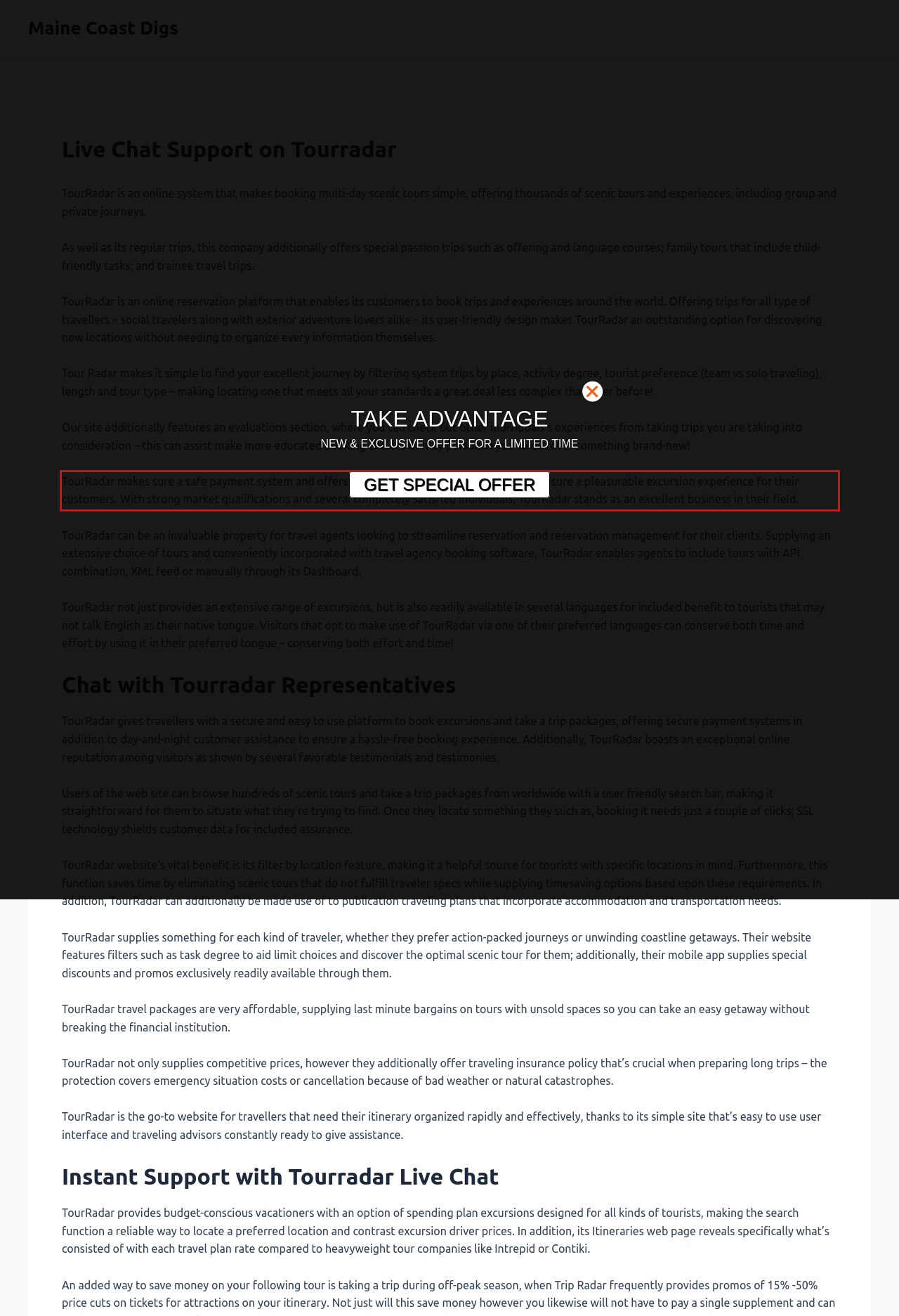Given a webpage screenshot, locate the red bounding box and extract the text content found inside it.

TourRadar makes sure a safe payment system and offers customer support representatives to assure a pleasurable excursion experience for their customers. With strong market qualifications and several completely satisfied individuals, TourRadar stands as an excellent business in their field.